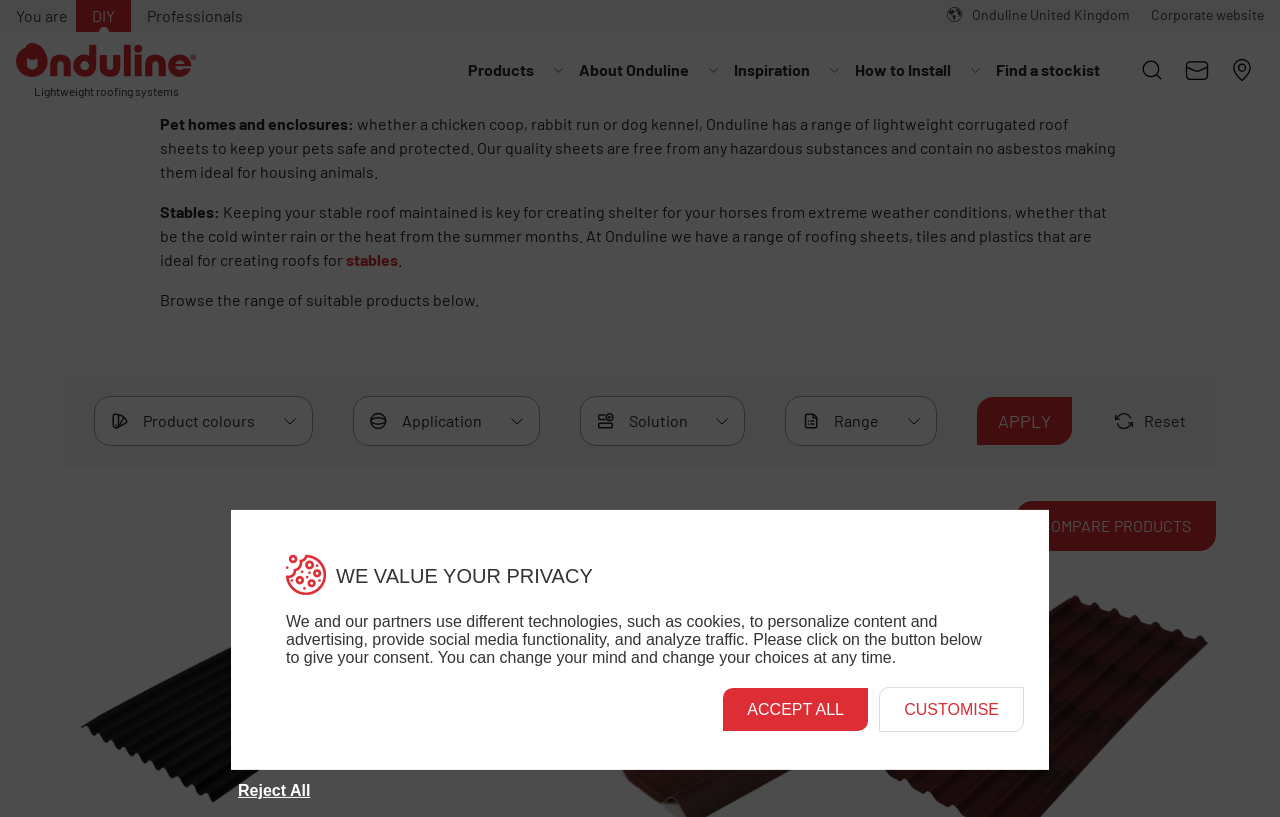Using the information in the image, could you please answer the following question in detail:
What is the company name of the website?

The company name can be found in the top-left corner of the webpage, where it says 'Onduline UK' with an image of a logo next to it.